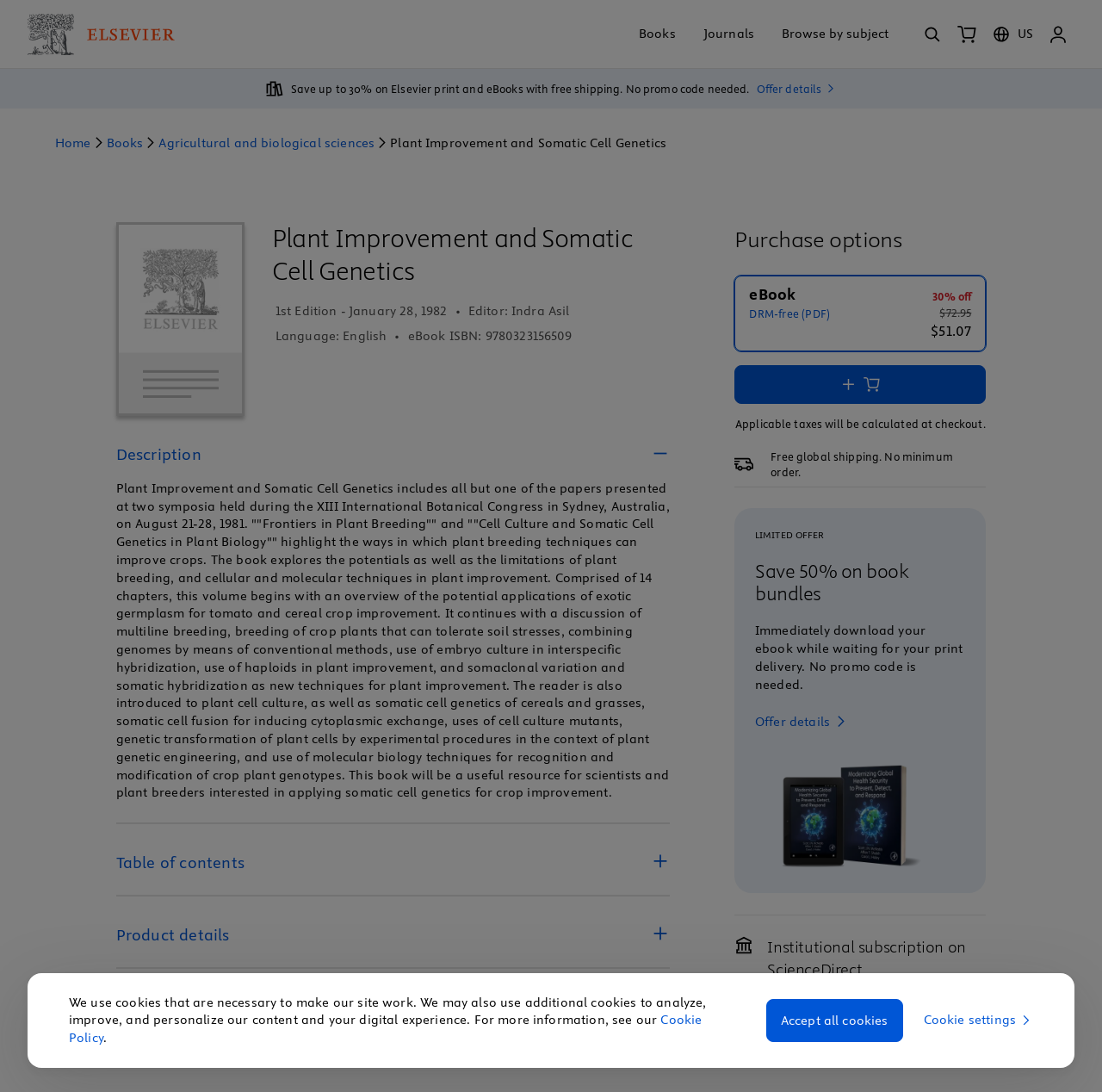Carefully examine the image and provide an in-depth answer to the question: What is the publication date of the book?

I found the publication date of the book by looking at the static text element on the webpage, which says '1st Edition - January 28, 1982'. This indicates that the book was published on January 28, 1982.